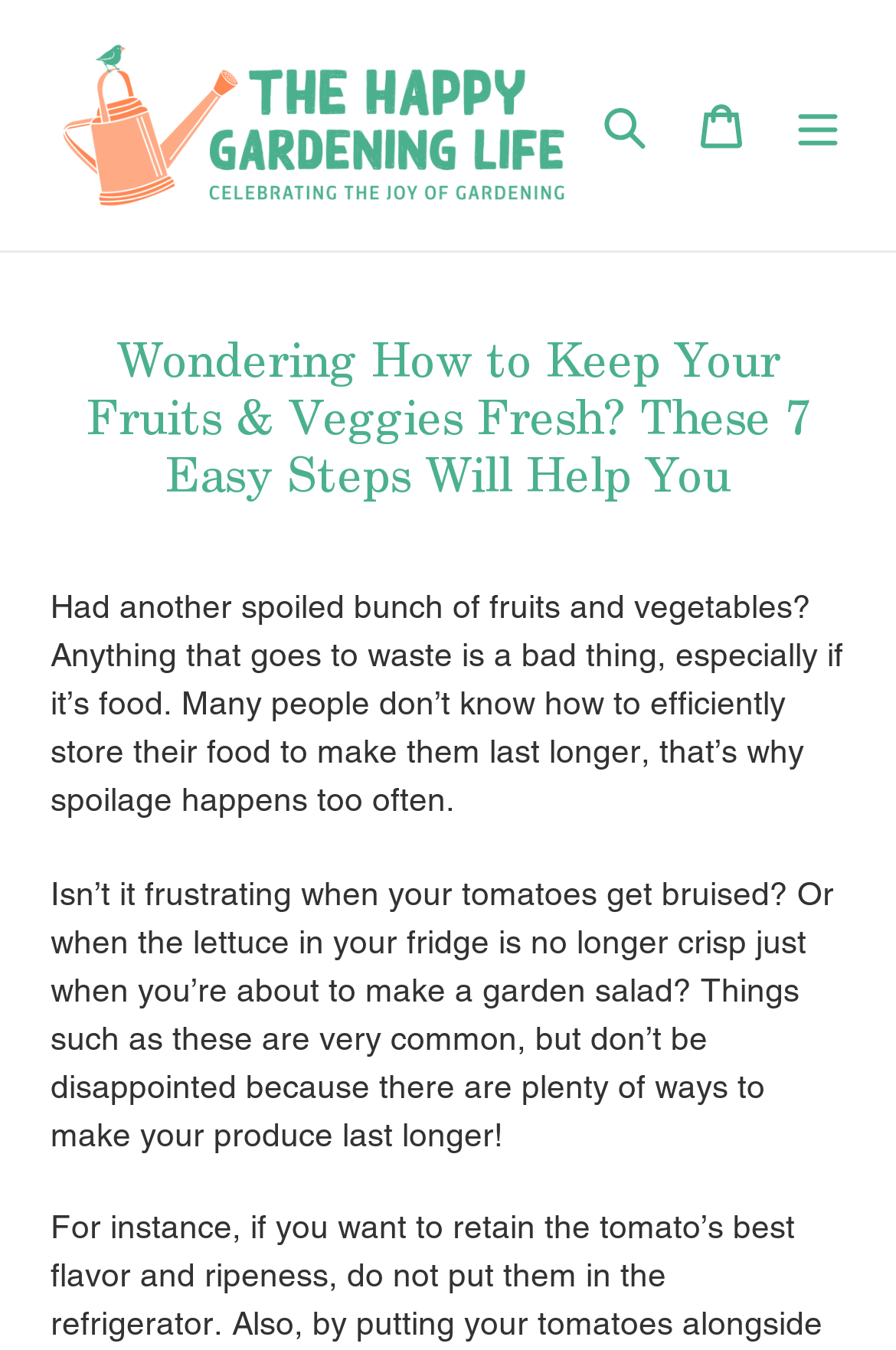Provide an in-depth caption for the contents of the webpage.

The webpage is about keeping fruits and vegetables fresh, with a focus on efficient storage methods. At the top left of the page, there is a link and an image with the text "The Happy Gardening Life". To the right of this, there are three buttons: "Search", "Cart", and "Menu". The "Menu" button is expandable and controls a mobile navigation menu.

Below the top navigation bar, there is a heading that reads "Wondering How to Keep Your Fruits & Veggies Fresh? These 7 Easy Steps Will Help You". This is followed by two blocks of text. The first block discusses the problem of food waste and the importance of efficient storage. The second block expresses frustration with spoiled produce and introduces the idea that there are ways to make it last longer.